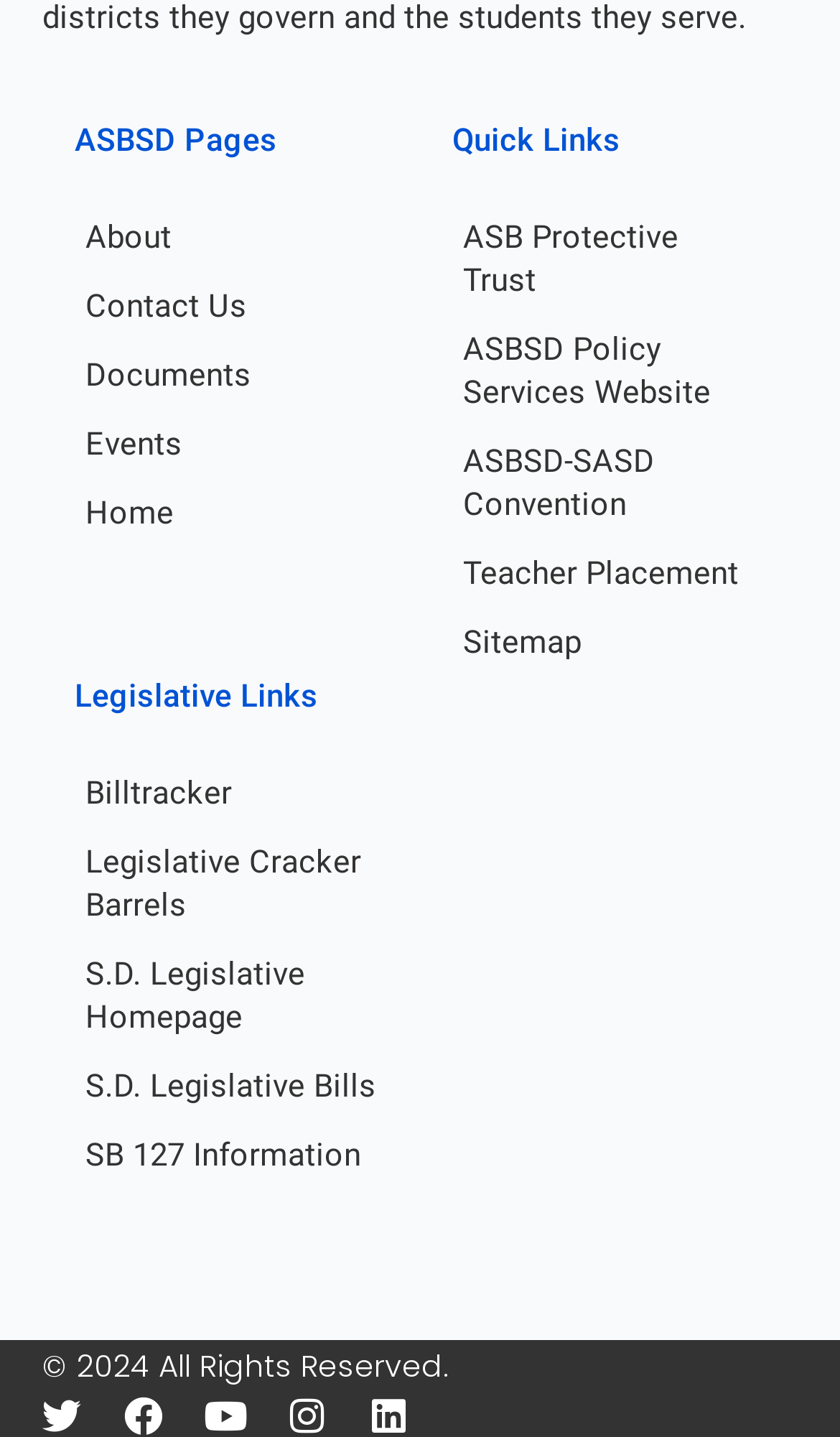Identify the bounding box coordinates for the element you need to click to achieve the following task: "check S.D. Legislative Homepage". The coordinates must be four float values ranging from 0 to 1, formatted as [left, top, right, bottom].

[0.05, 0.654, 0.5, 0.732]